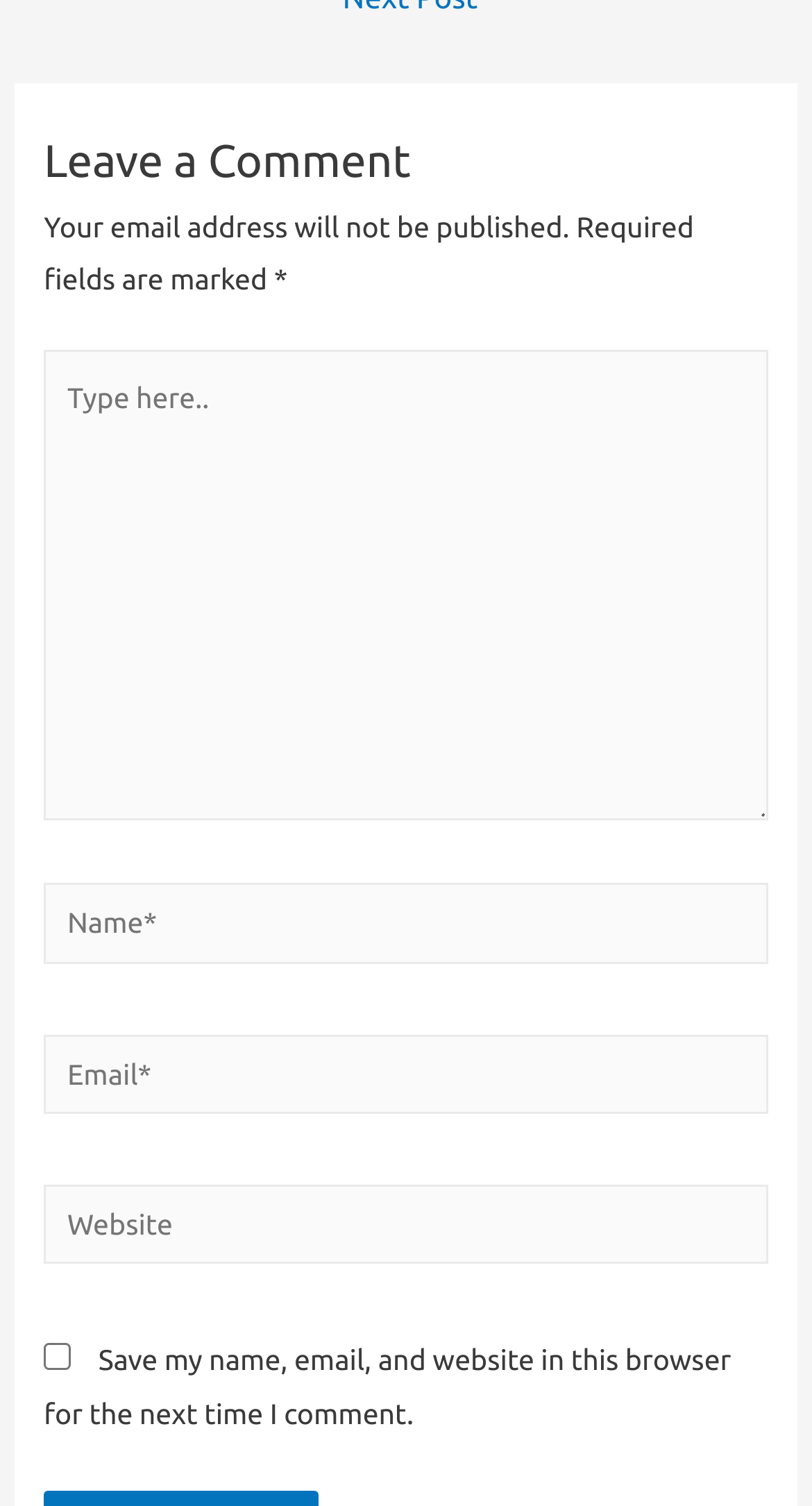What is the purpose of the webpage?
Please answer using one word or phrase, based on the screenshot.

Leave a comment